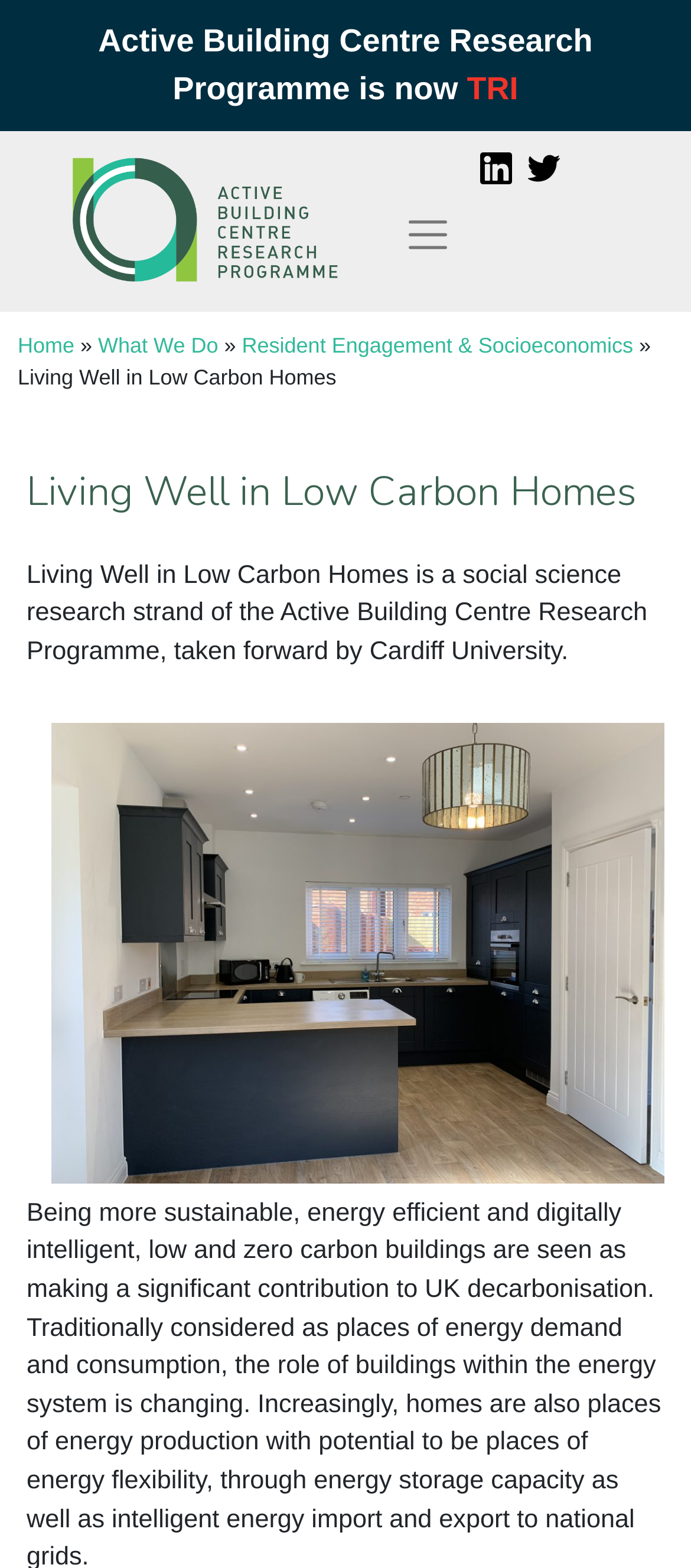Locate the UI element described by Resident Engagement & Socioeconomics in the provided webpage screenshot. Return the bounding box coordinates in the format (top-left x, top-left y, bottom-right x, bottom-right y), ensuring all values are between 0 and 1.

[0.35, 0.212, 0.916, 0.228]